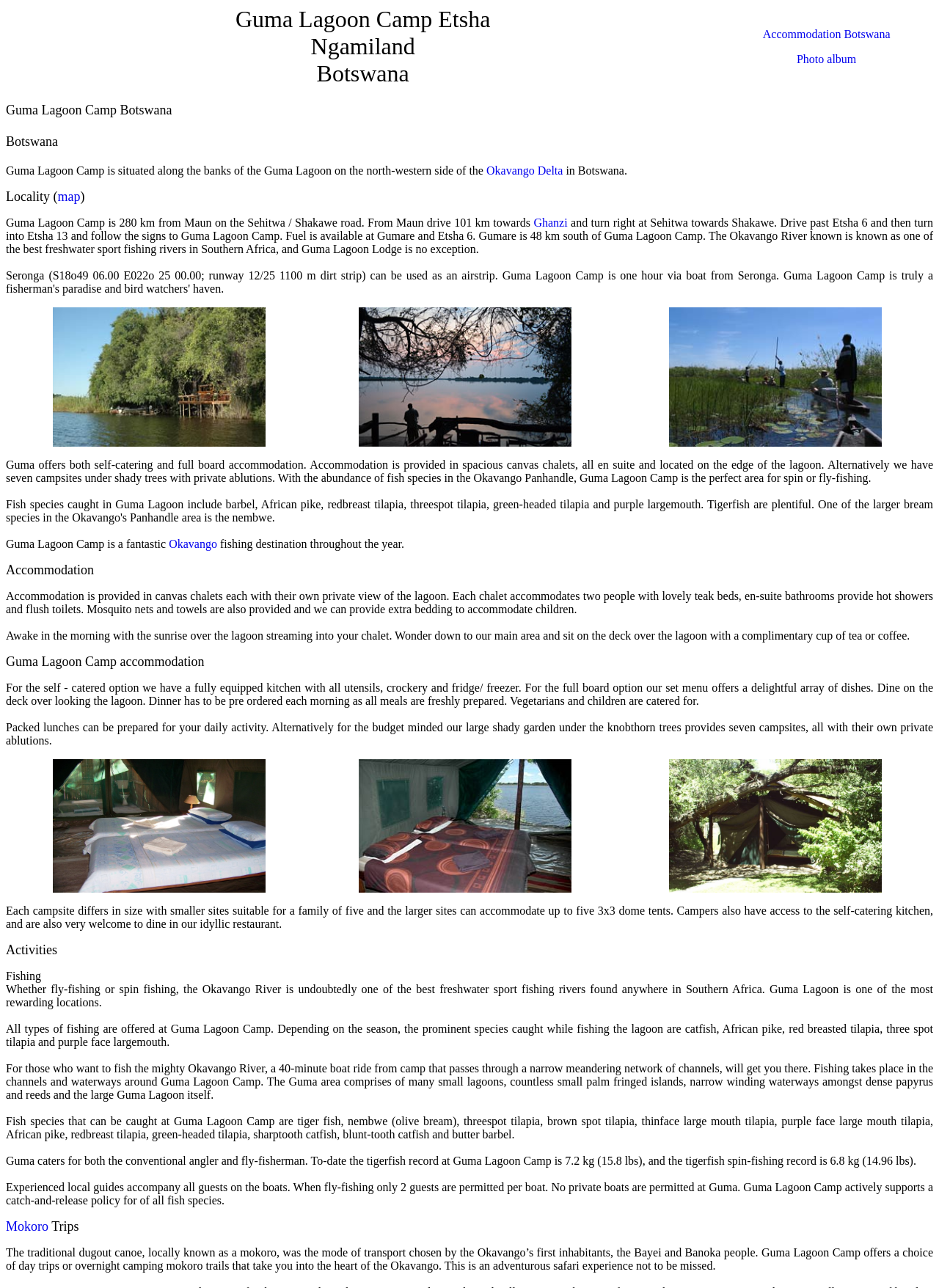Provide a brief response to the question using a single word or phrase: 
What type of fishing is offered at Guma Lagoon Camp?

Fly-fishing and spin fishing